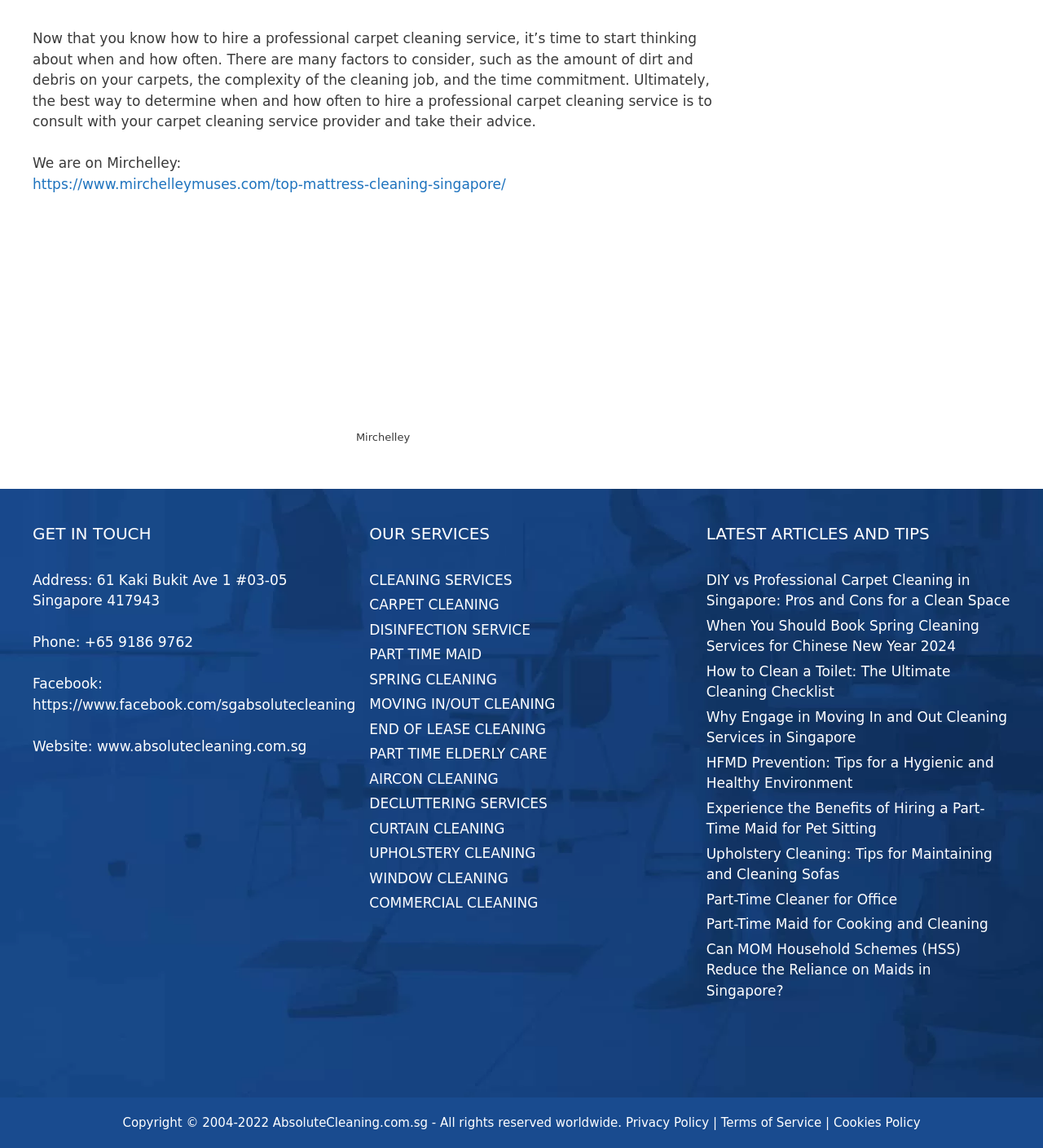What is the company's website URL?
Look at the image and respond with a one-word or short phrase answer.

www.absolutecleaning.com.sg